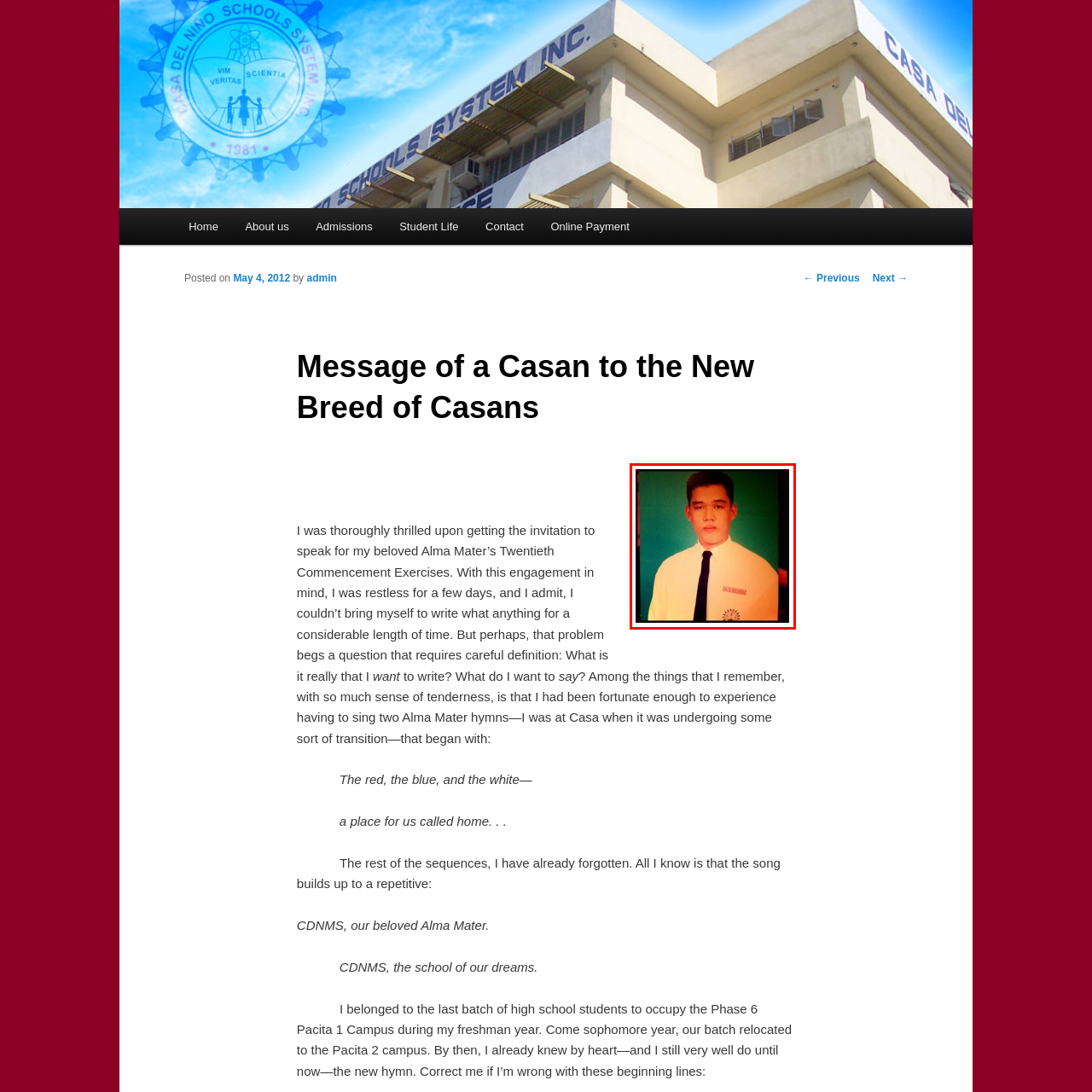Concentrate on the image highlighted by the red boundary and deliver a detailed answer to the following question, using the information from the image:
What is the occasion suggested by the photo?

The caption suggests that the photo may be associated with a formal occasion, such as a graduation or professional event, due to the young man's serious and composed expression and formal attire.